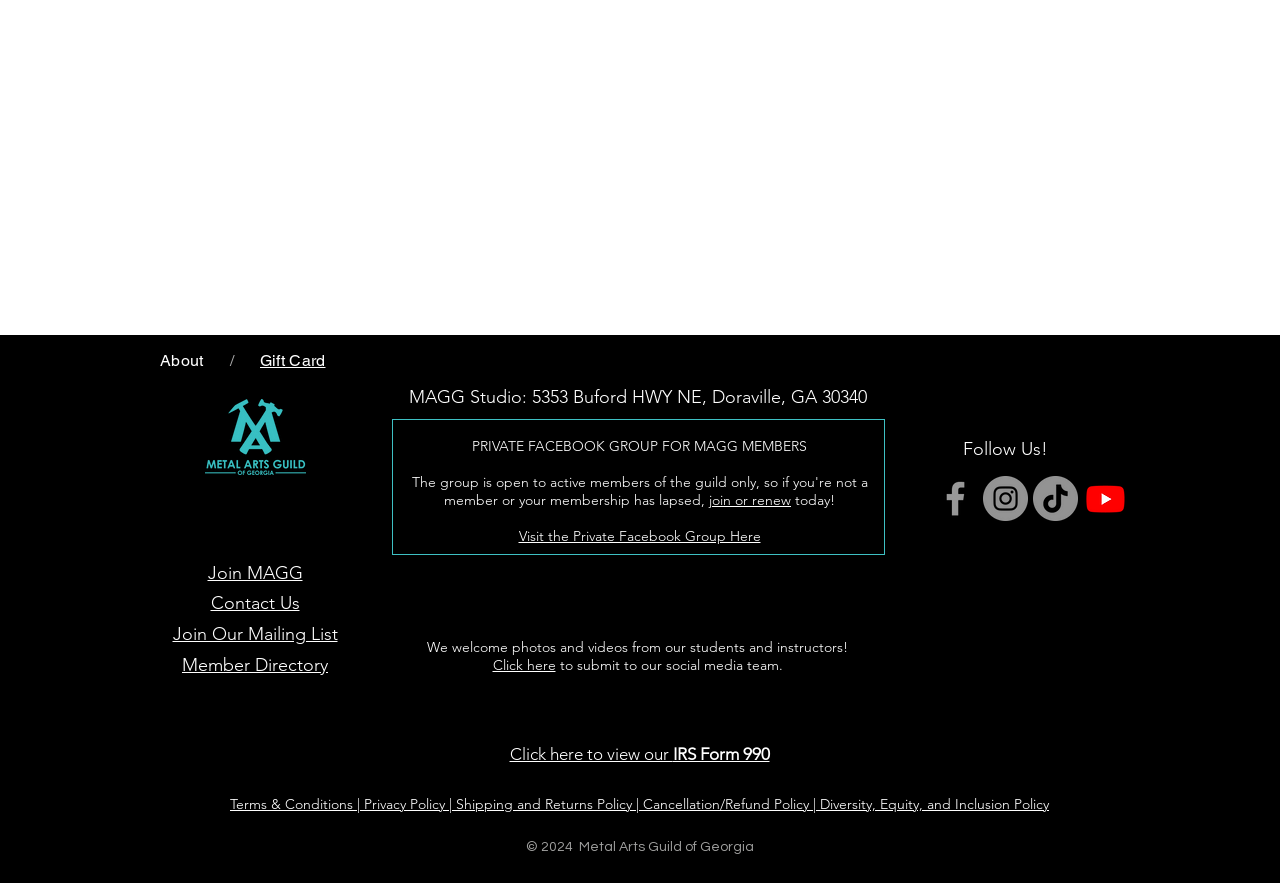What social media platforms can you follow MAGG on?
Please provide a comprehensive answer to the question based on the webpage screenshot.

The social media platforms that MAGG can be followed on can be found in the list element 'Social Bar'. This list element contains four link elements, each representing a social media platform: Facebook, Instagram, TikTok, and Youtube.